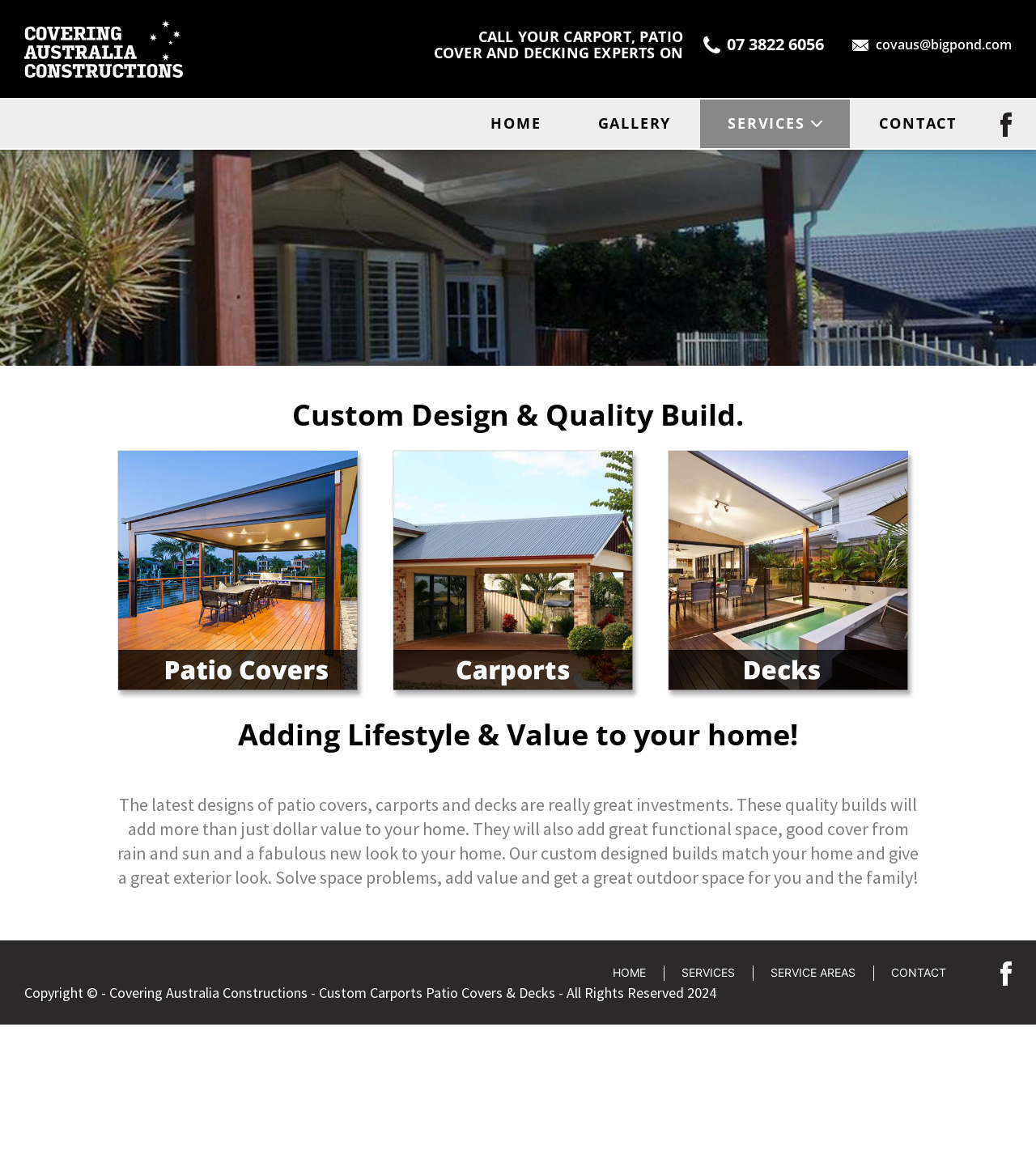From the details in the image, provide a thorough response to the question: What is the phone number to call for carport, patio cover, and decking experts?

I found the phone number by looking at the link element with the text '07 3822 6056' which is located at the top of the webpage, below the header section.